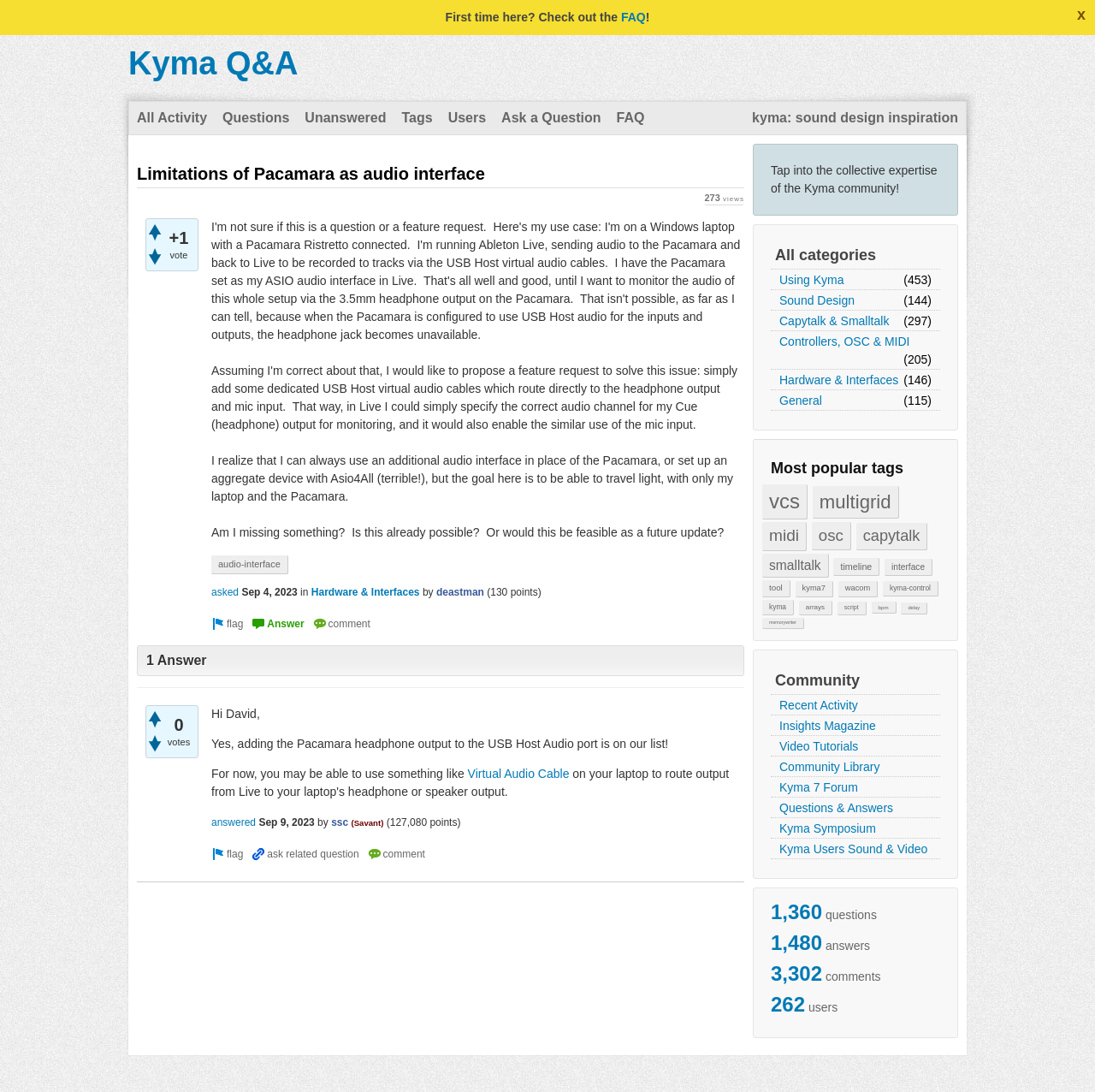Find the bounding box coordinates for the area you need to click to carry out the instruction: "Click on the 'Login' link". The coordinates should be four float numbers between 0 and 1, indicated as [left, top, right, bottom].

[0.122, 0.007, 0.145, 0.018]